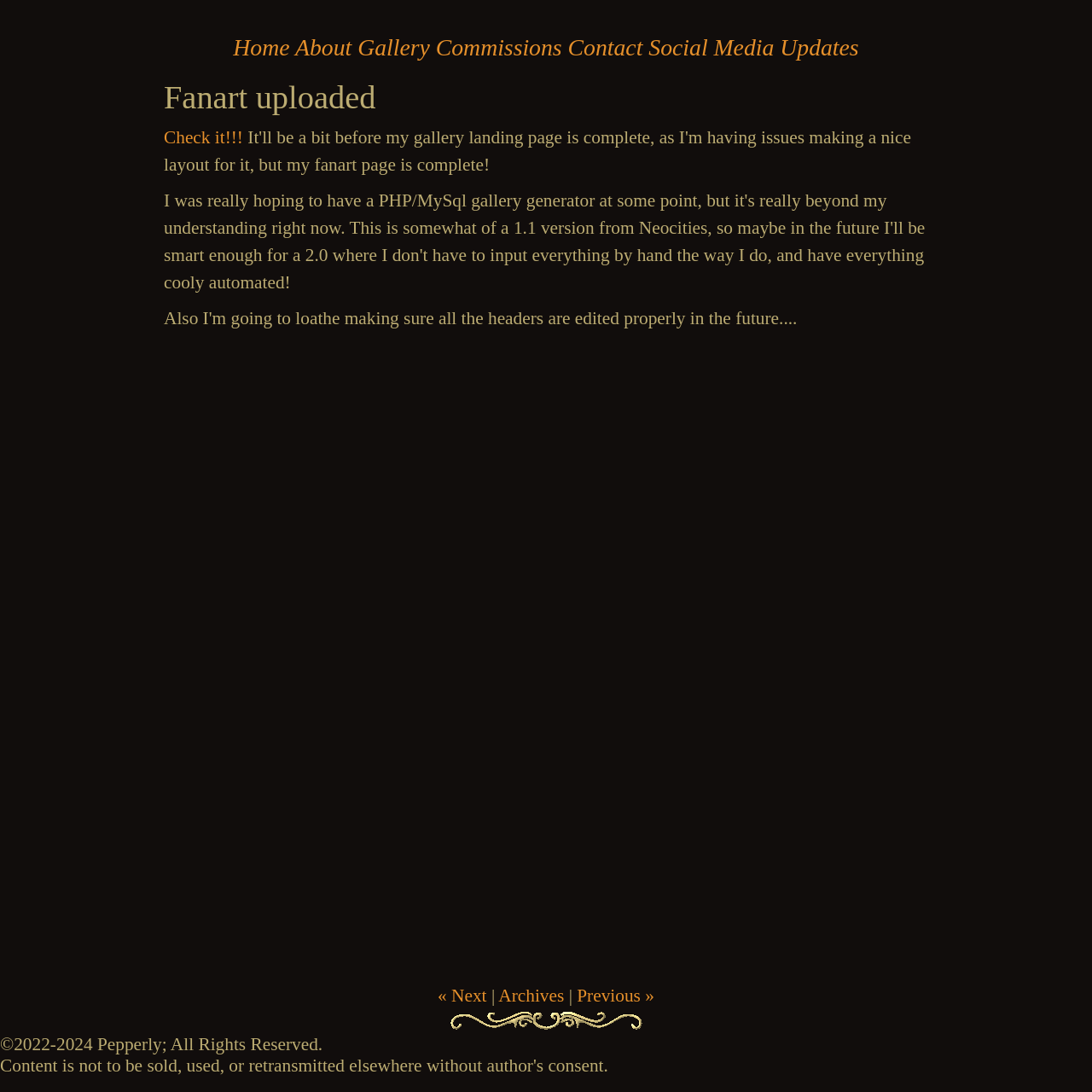What is the copyright year of the website?
Refer to the image and give a detailed answer to the question.

I found the copyright information at the bottom of the page, which states '©2022-2024 Pepperly; All Rights Reserved.', and determined that the copyright year is 2022-2024.